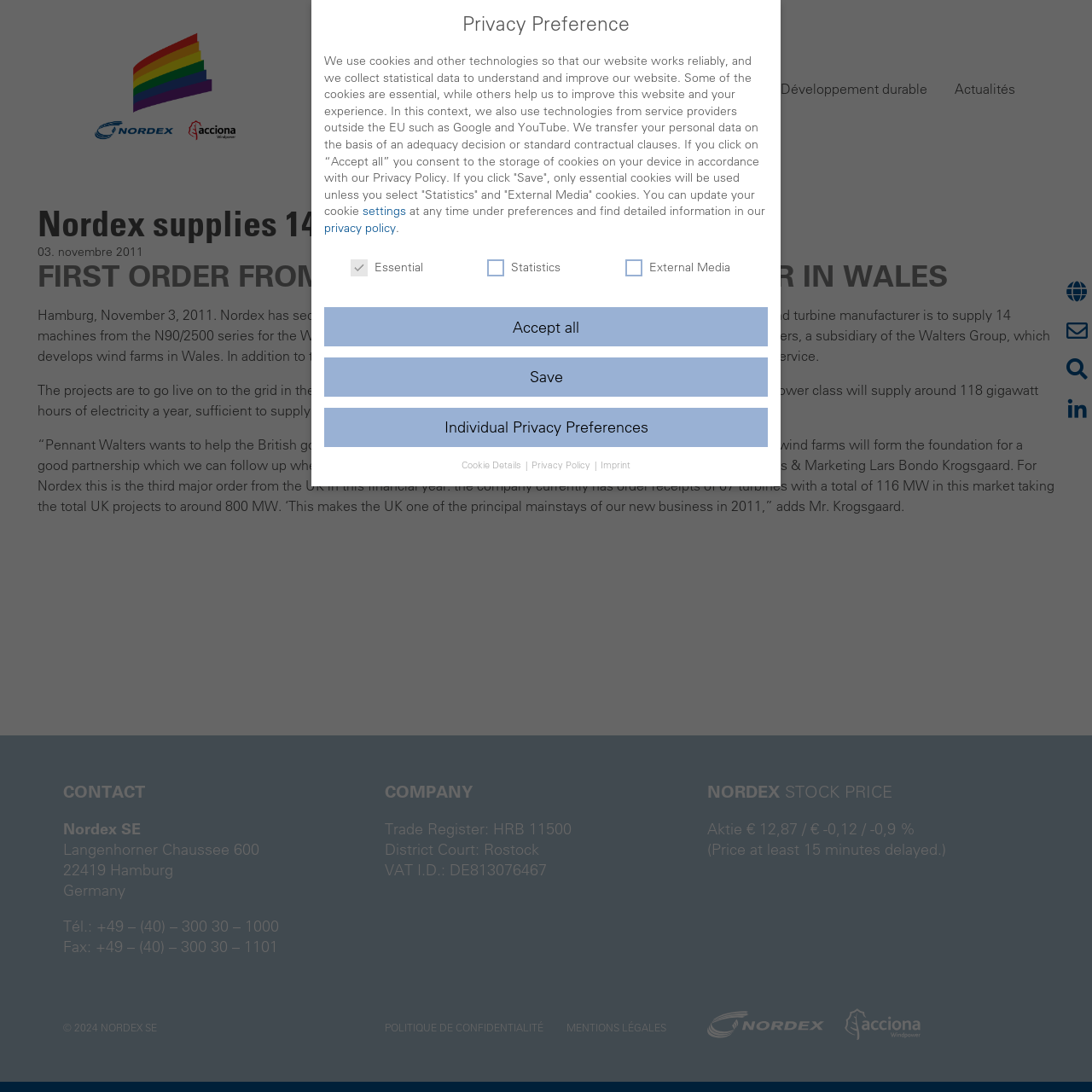Please answer the following question as detailed as possible based on the image: 
What is the name of the project?

The name of the project is obtained from the article content, where it is mentioned that the customer, Pennant Walters, has signed a contract for the 'Pant-y-Wal' and 'Fforch Nest' projects.